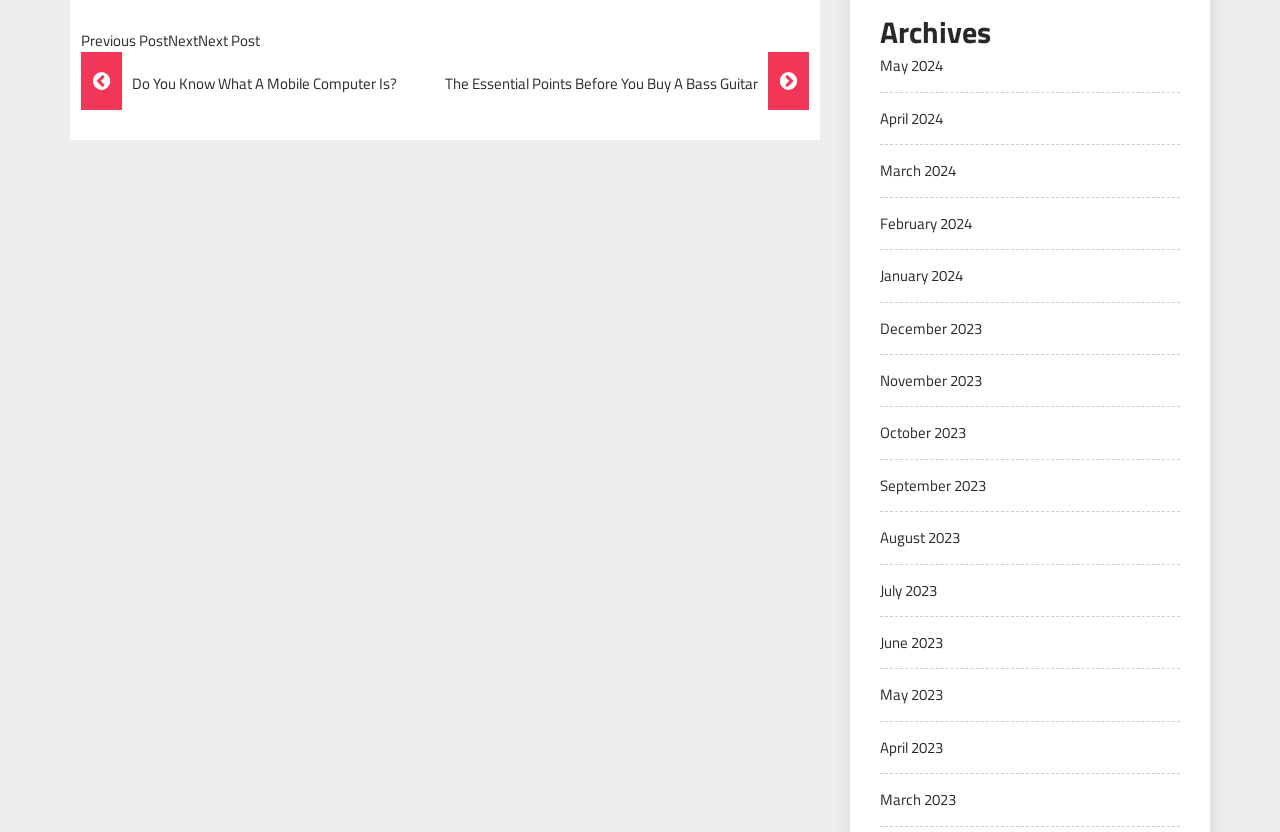What is the vertical position of the 'Archives' heading relative to the 'Post Navigation' heading?
Please answer the question with a detailed response using the information from the screenshot.

By comparing the y1 and y2 coordinates of the 'Archives' heading [0.688, 0.013, 0.922, 0.067] and the 'Post Navigation' heading [0.062, 0.061, 0.063, 0.062], I found that the 'Archives' heading is located below the 'Post Navigation' heading.